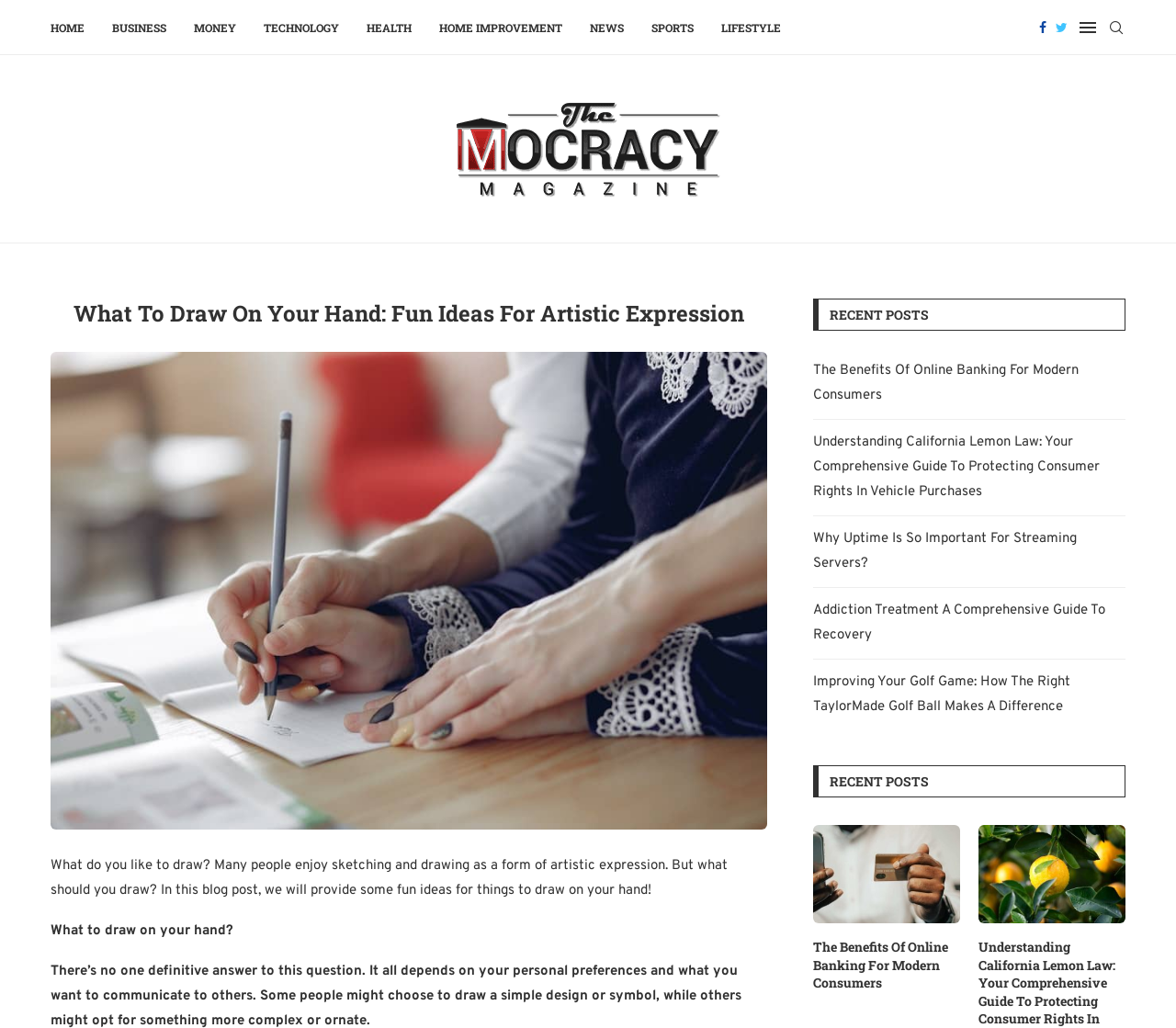Mark the bounding box of the element that matches the following description: "Home Improvement".

[0.373, 0.001, 0.478, 0.053]